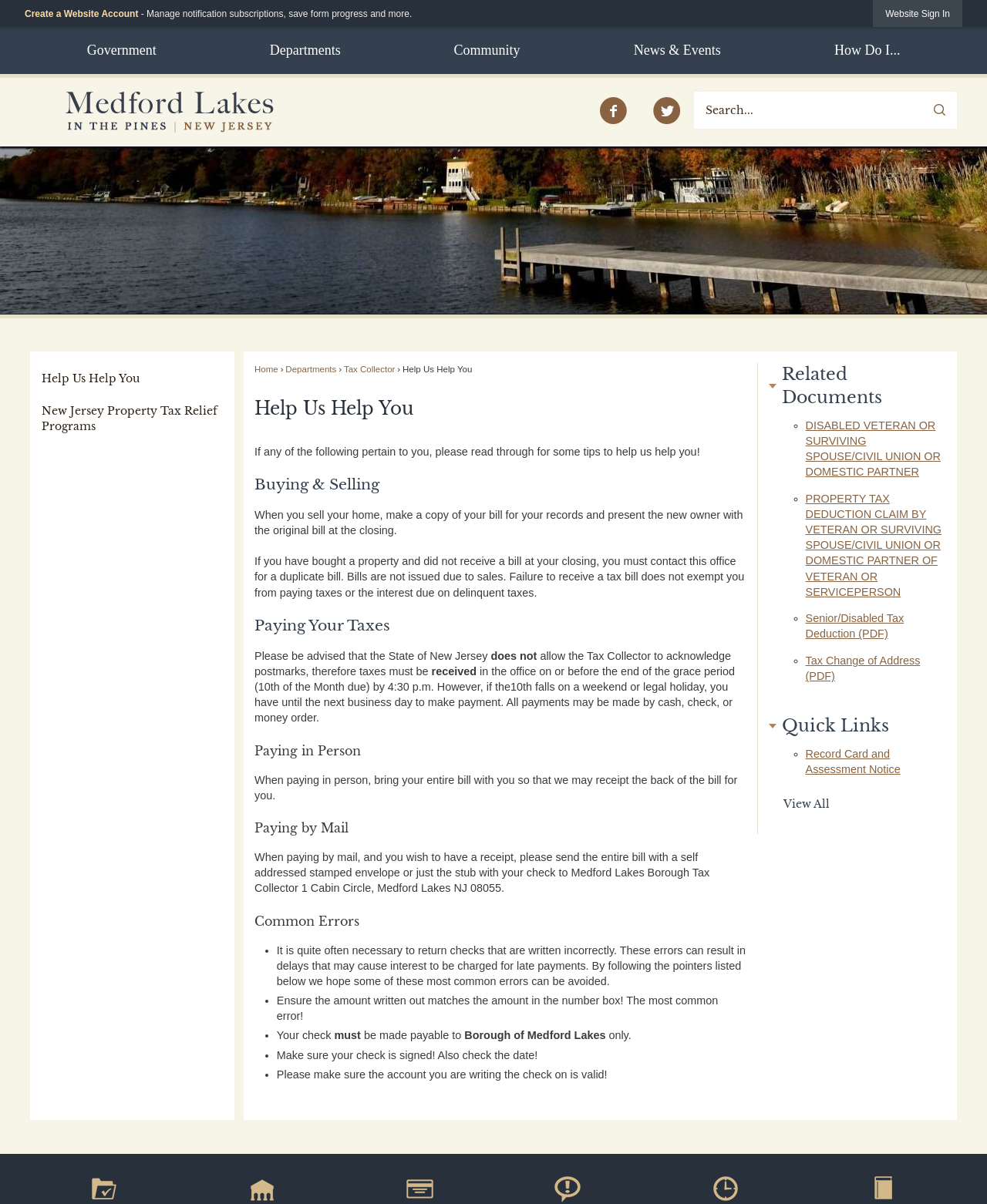Please determine the heading text of this webpage.

Help Us Help You